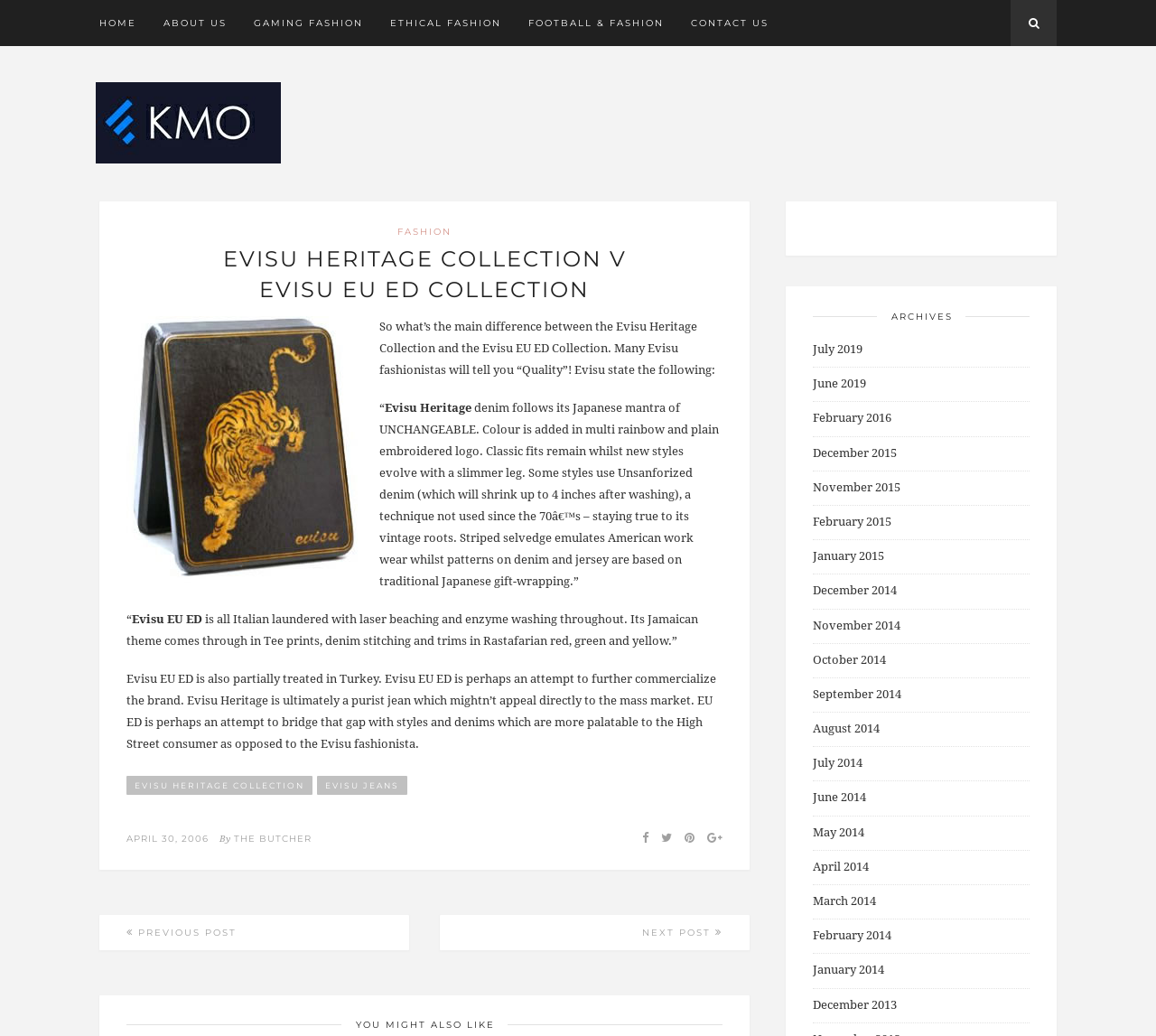Please determine the bounding box coordinates for the element that should be clicked to follow these instructions: "Click on HOME".

[0.086, 0.0, 0.118, 0.044]